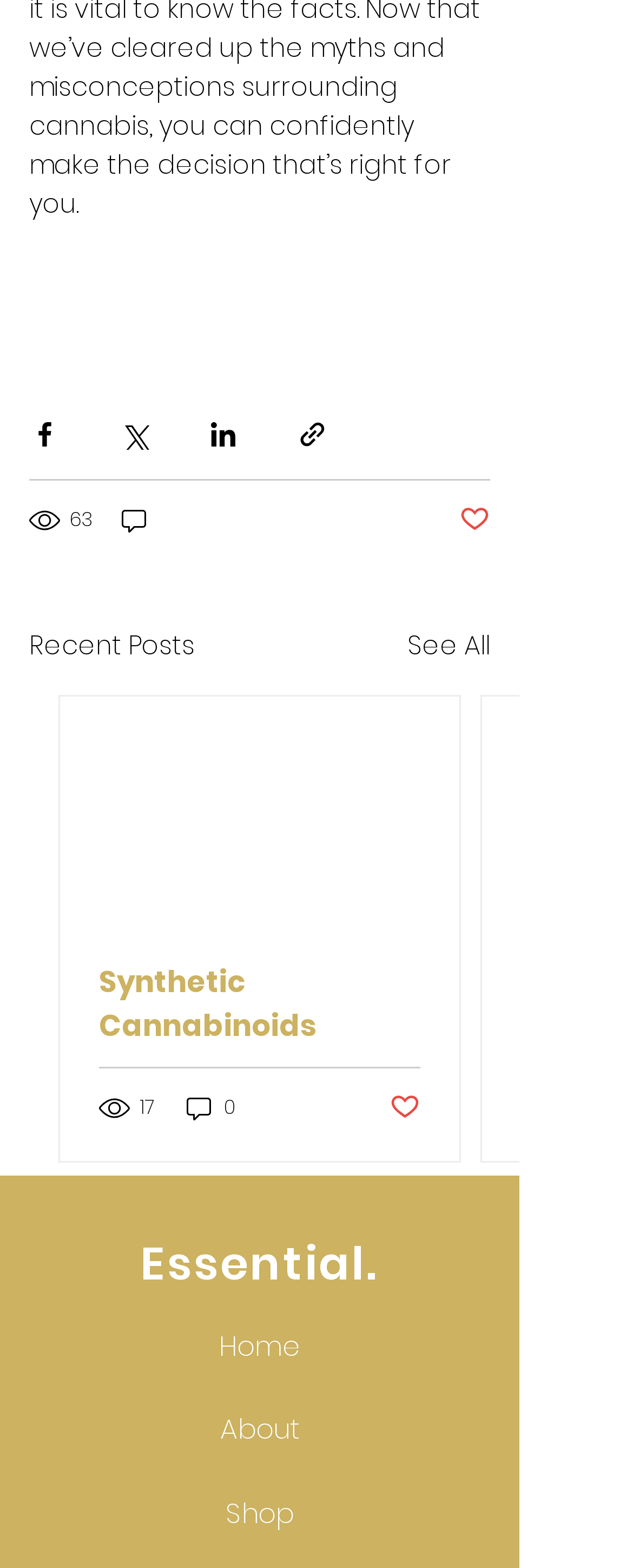Find the bounding box coordinates of the clickable element required to execute the following instruction: "Share via link". Provide the coordinates as four float numbers between 0 and 1, i.e., [left, top, right, bottom].

[0.469, 0.267, 0.518, 0.287]